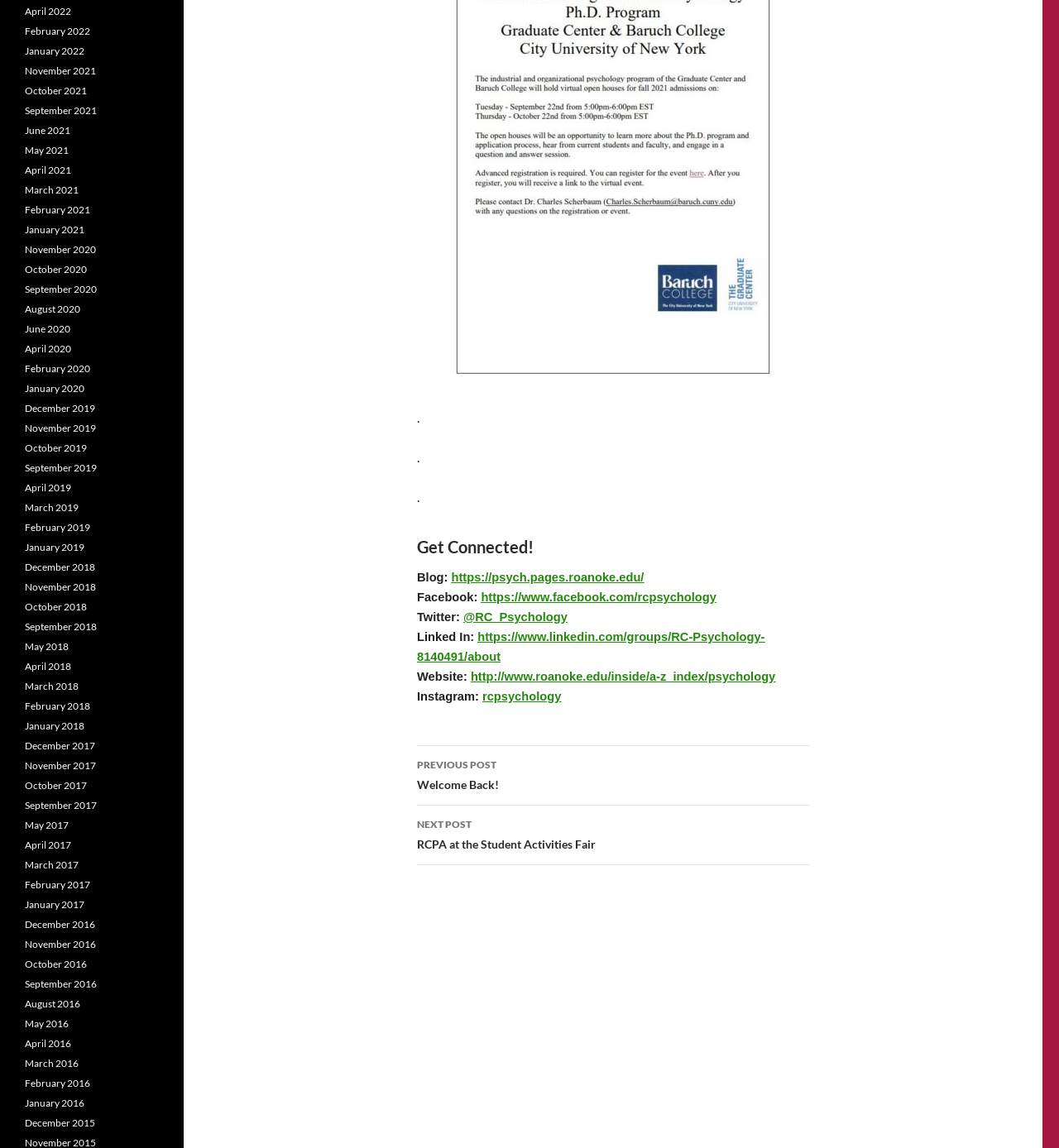Please mark the bounding box coordinates of the area that should be clicked to carry out the instruction: "Click on the 'Get Connected!' heading".

[0.394, 0.468, 0.764, 0.485]